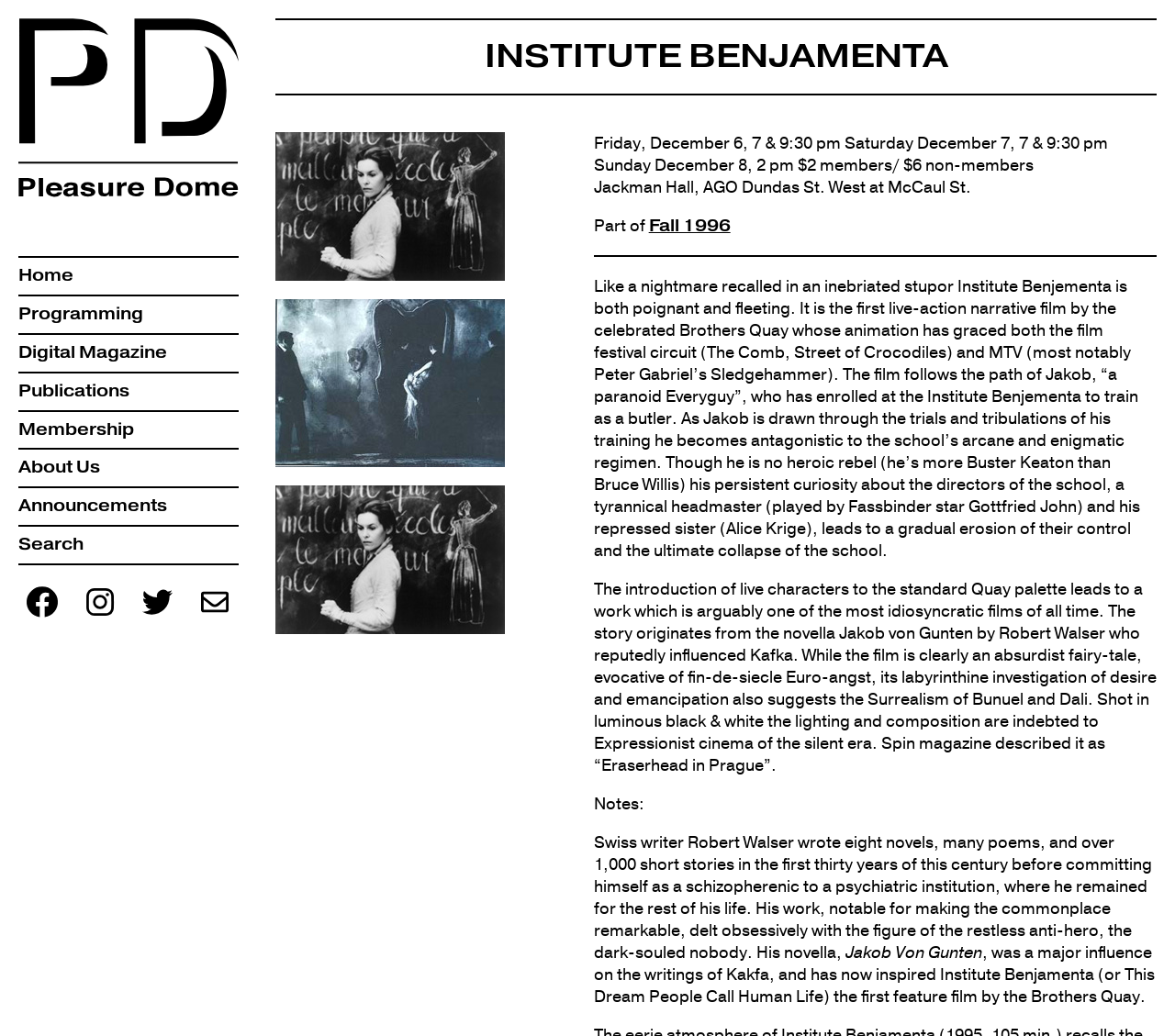Find the coordinates for the bounding box of the element with this description: "alt="Institute Benjamenta" title="Institute Benjamenta"".

[0.234, 0.596, 0.43, 0.617]